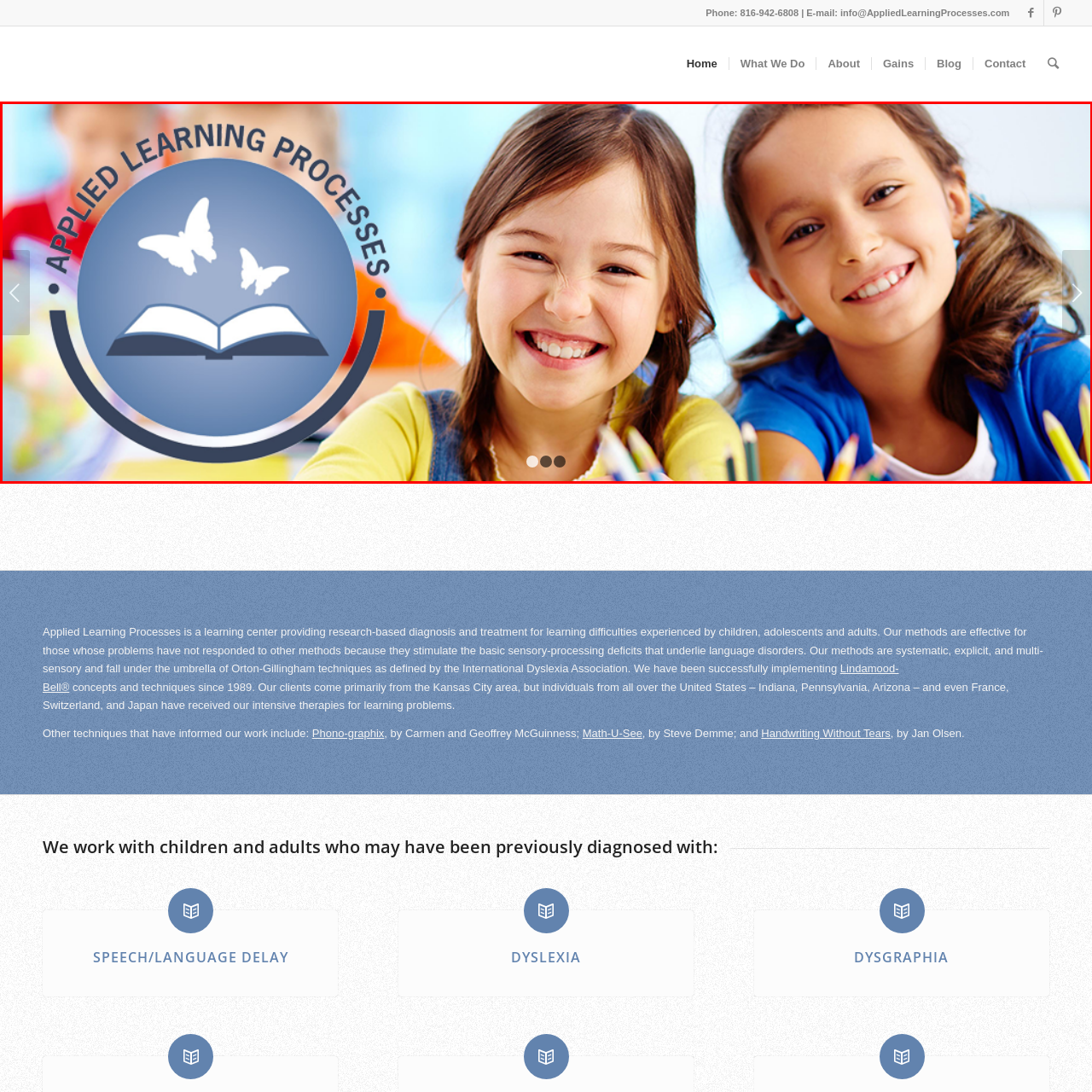View the part of the image marked by the red boundary and provide a one-word or short phrase answer to this question: 
What does the open book symbolize in the logo?

education and growth